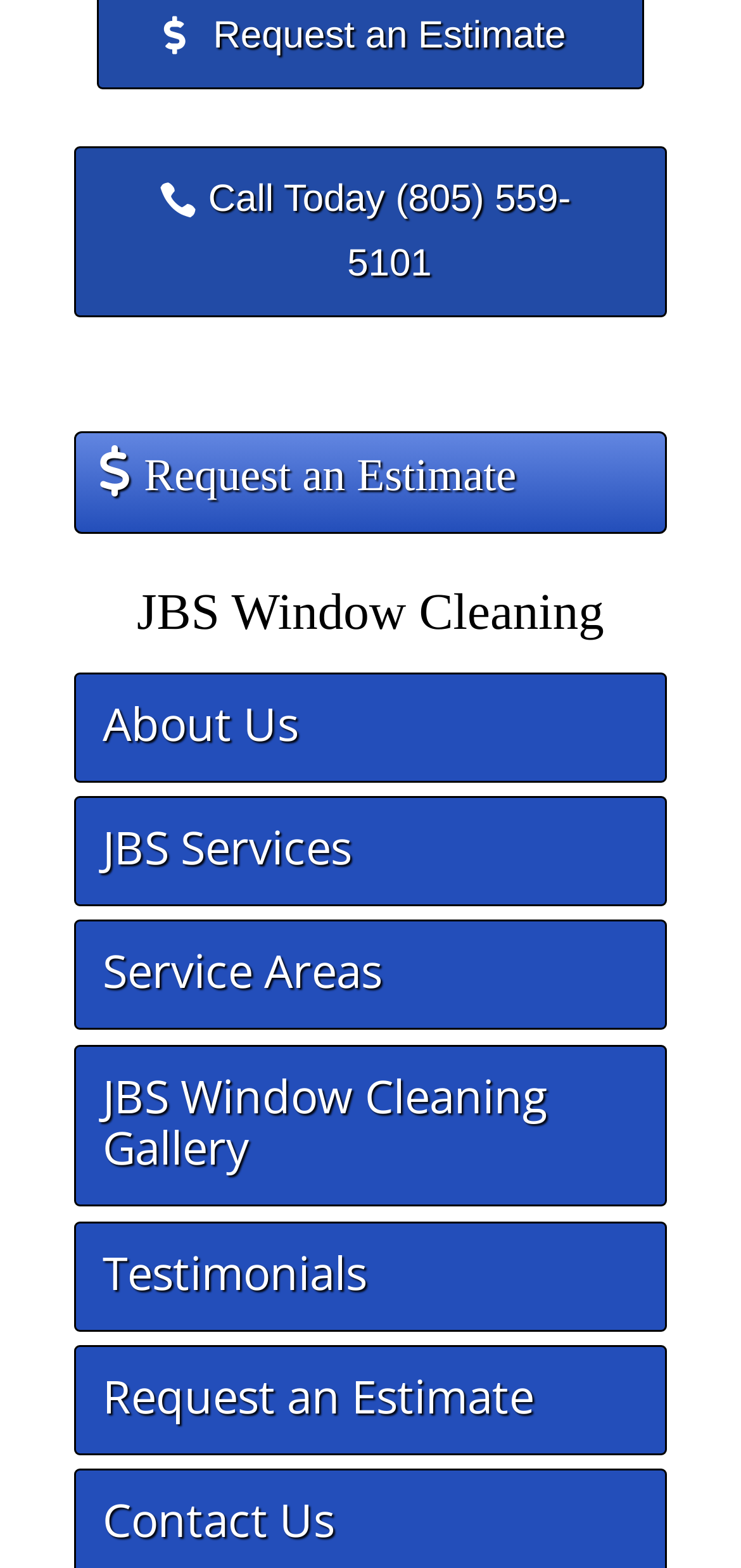What is the last link in the navigation menu?
Carefully analyze the image and provide a detailed answer to the question.

The last link in the navigation menu is 'Contact Us', which is located at the bottom of the menu and has a bounding box with coordinates [0.138, 0.949, 0.451, 0.989].